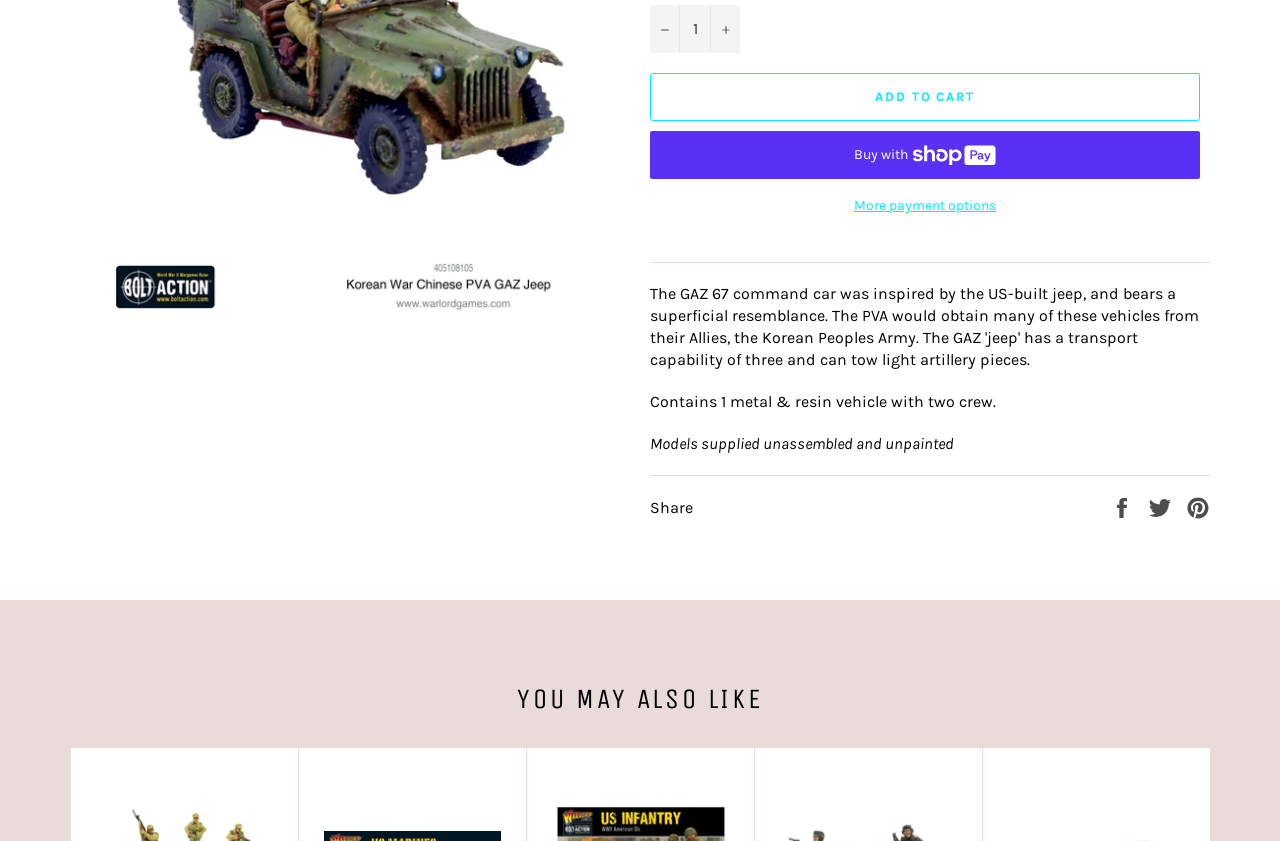Calculate the bounding box coordinates for the UI element based on the following description: "Tweet on Twitter". Ensure the coordinates are four float numbers between 0 and 1, i.e., [left, top, right, bottom].

[0.897, 0.59, 0.919, 0.613]